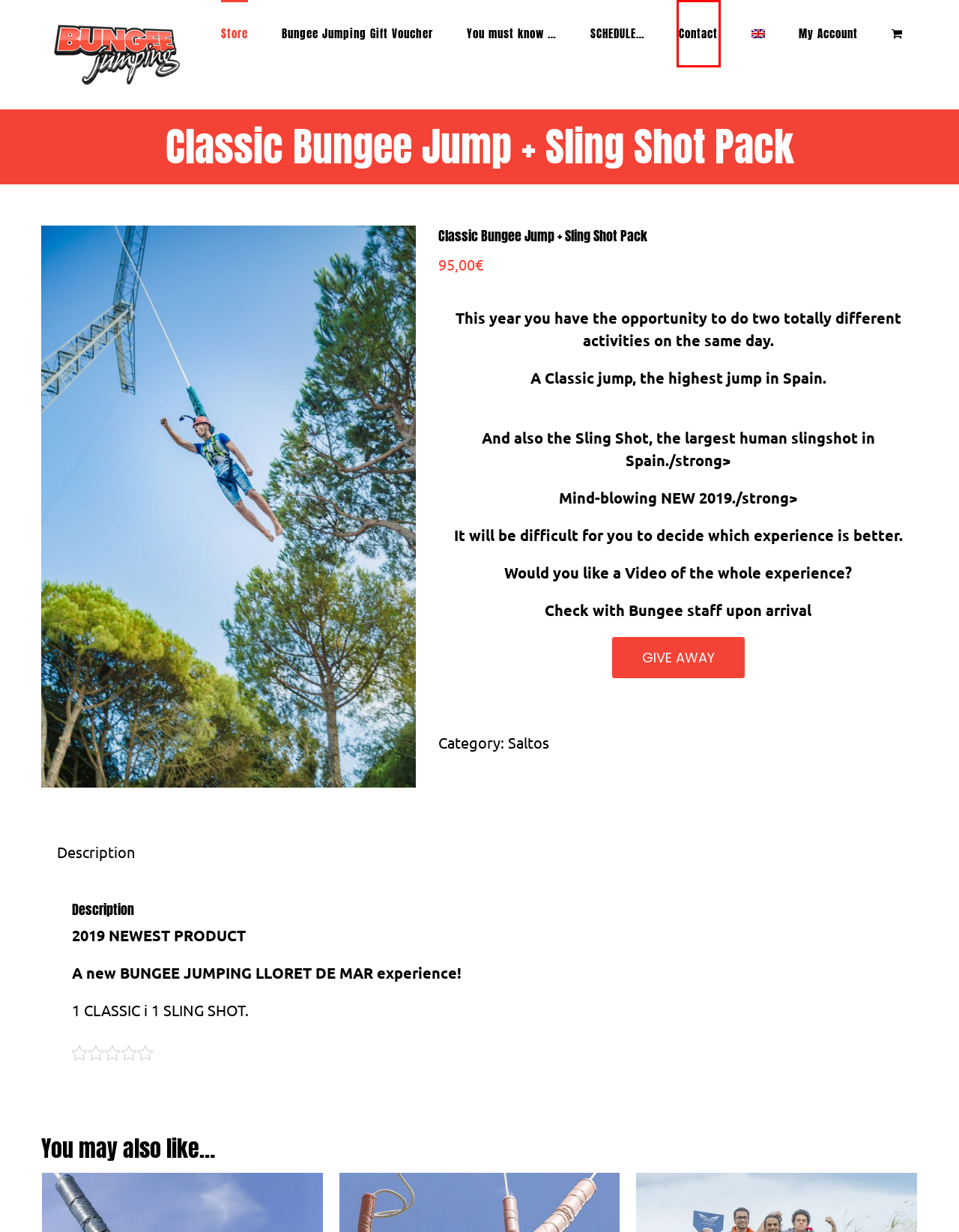You are given a screenshot of a webpage within which there is a red rectangle bounding box. Please choose the best webpage description that matches the new webpage after clicking the selected element in the bounding box. Here are the options:
A. Store - puentingbarcelona.com
B. Jump Tandem - Bungee Jumping Barcelona
C. Contact - Bungee Jumping Barcelona
D. Jump in Group with your friends | Bungee Jumping
E. Bungee Jumping Gift Voucher - Bungee Jumping Barcelona
F. More than one Jump | Bungee Jumping
G. Bono Regalo Salto Classic + Sling Shot by Bungee Jumping
H. Safety requirements - Bungee Jumping Barcelona

C